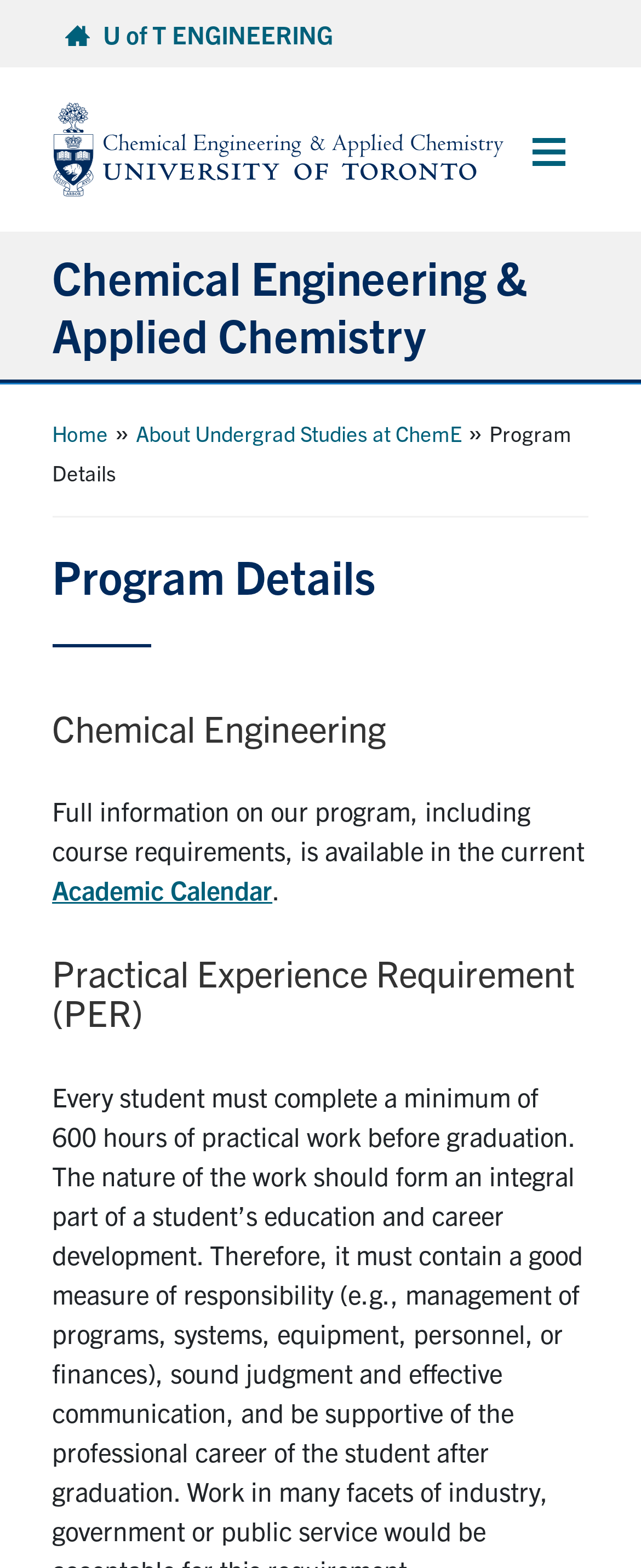Provide a short answer using a single word or phrase for the following question: 
How many hours of practical experience are required?

600 hours